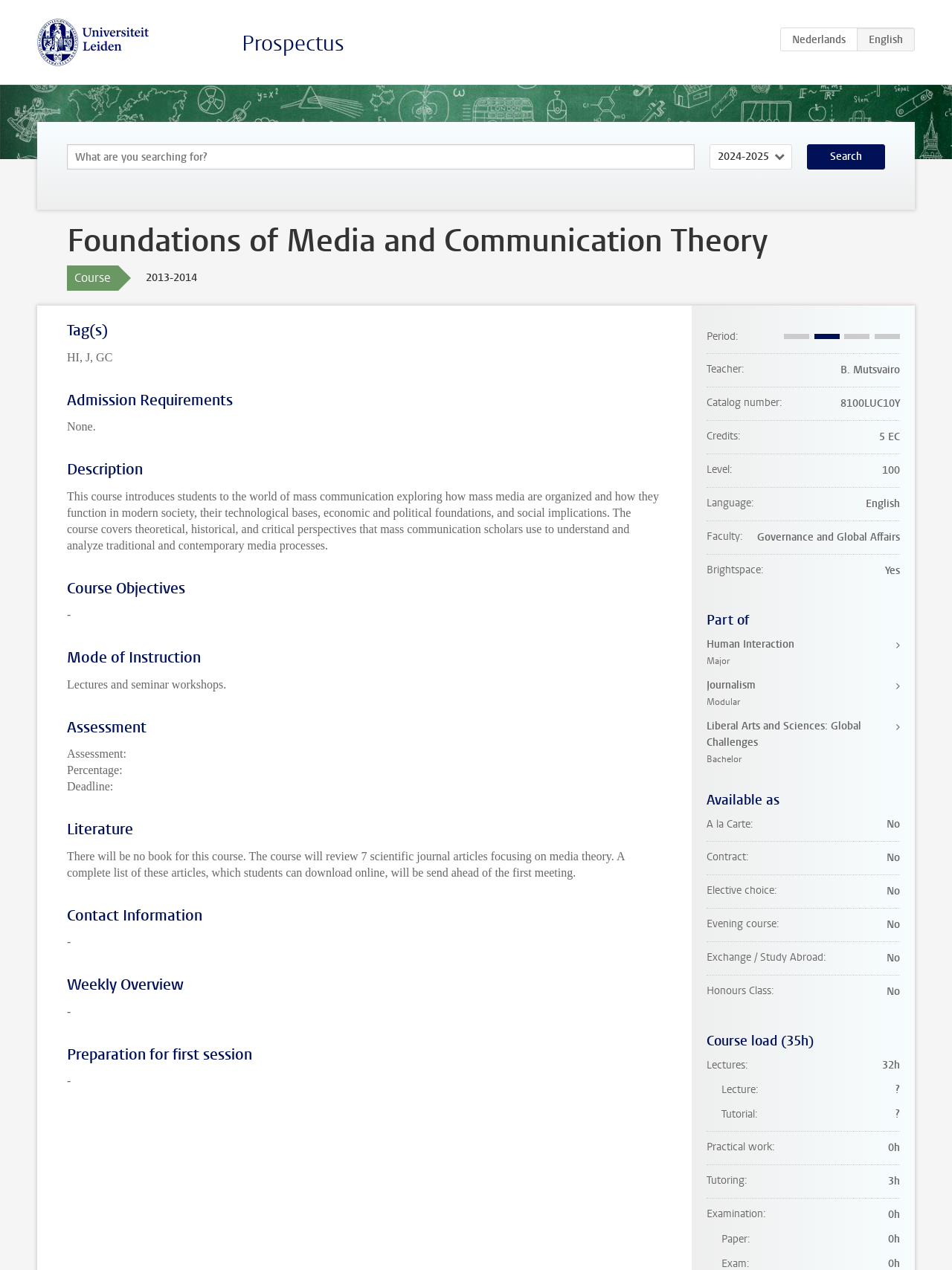Pinpoint the bounding box coordinates of the clickable element needed to complete the instruction: "Check the course literature". The coordinates should be provided as four float numbers between 0 and 1: [left, top, right, bottom].

[0.07, 0.645, 0.695, 0.661]